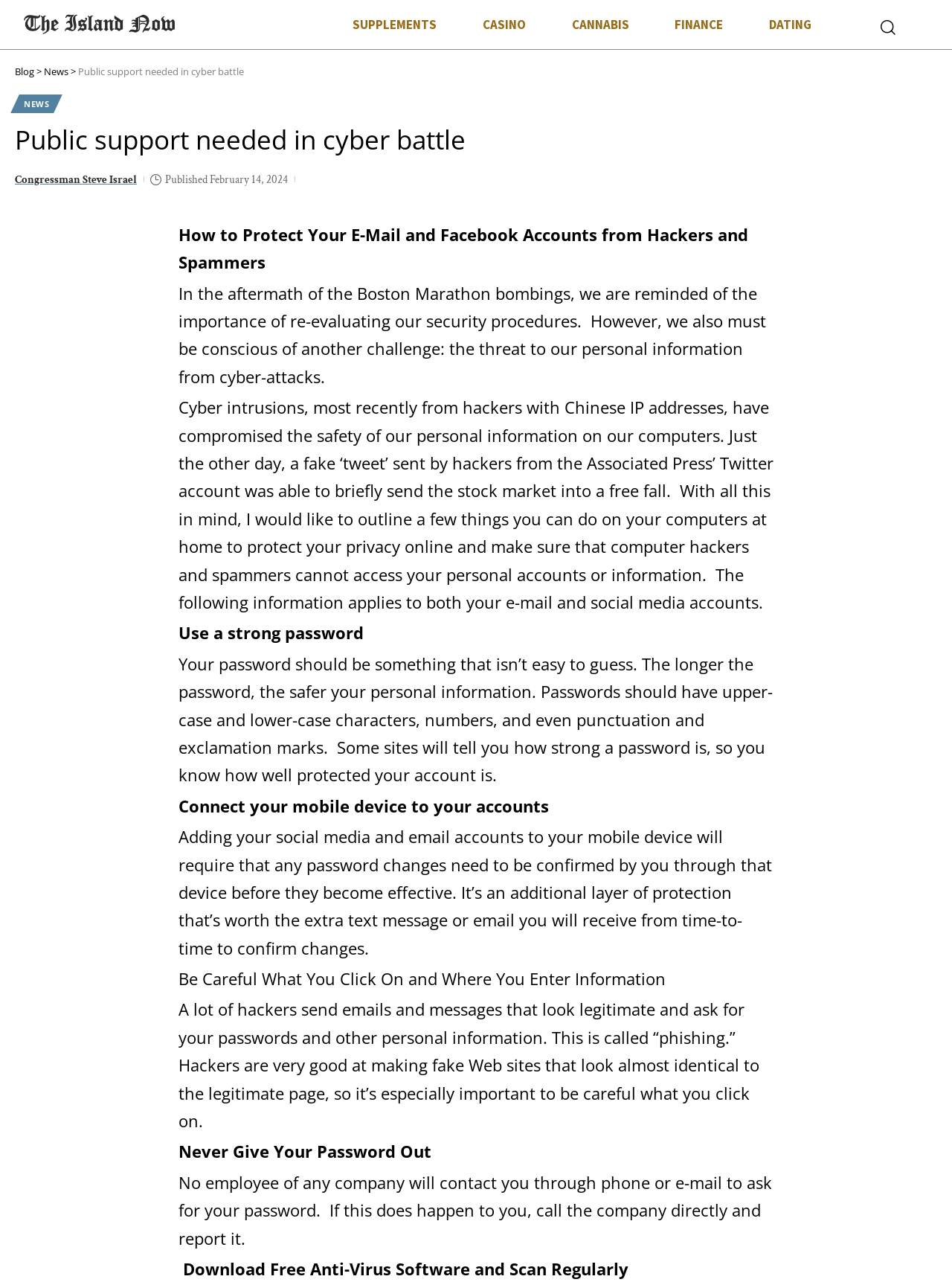Please find the bounding box coordinates of the element that needs to be clicked to perform the following instruction: "Click on the 'Blog' link". The bounding box coordinates should be four float numbers between 0 and 1, represented as [left, top, right, bottom].

[0.016, 0.05, 0.036, 0.061]